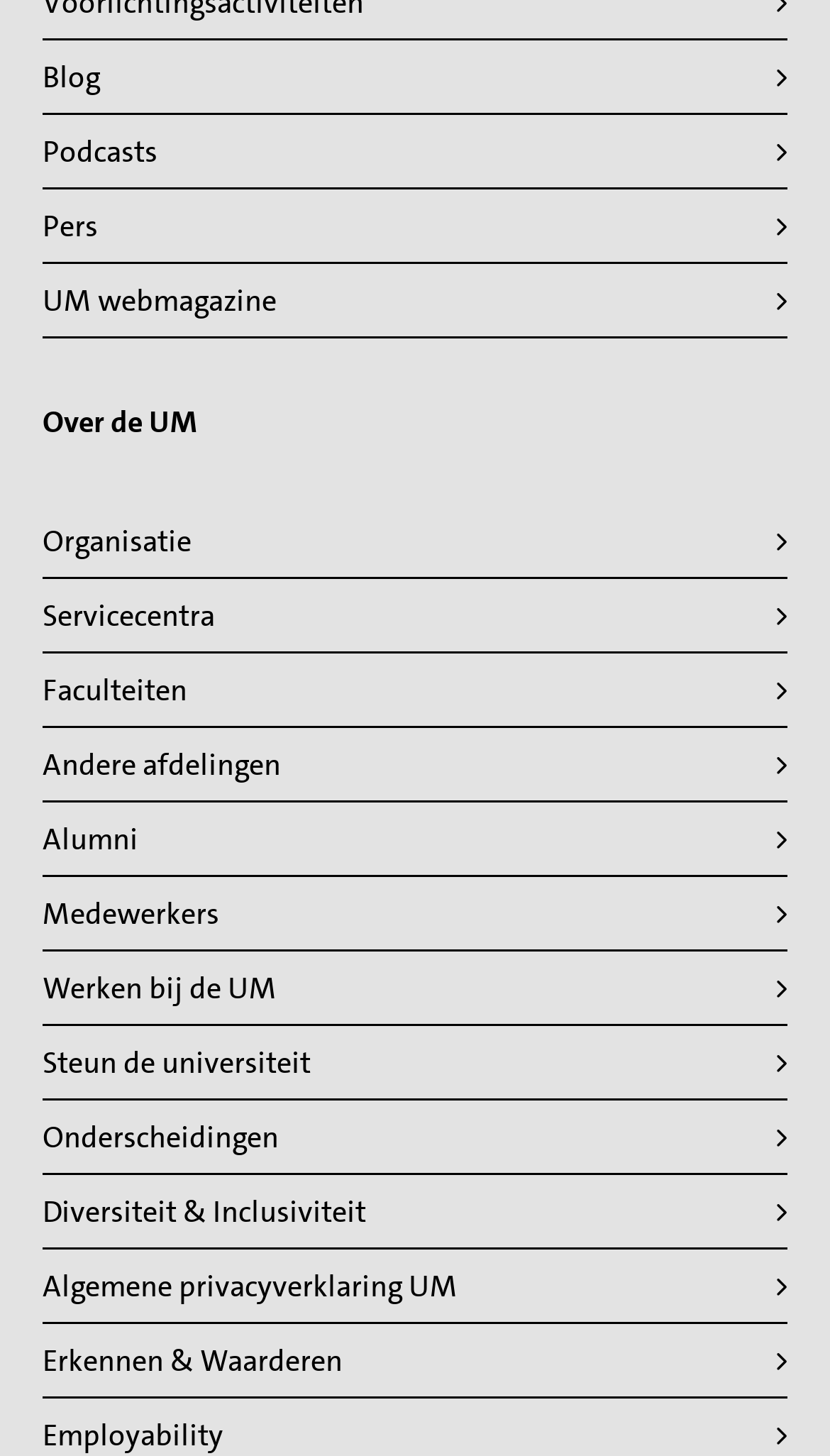How many links are in the main menu?
By examining the image, provide a one-word or phrase answer.

19